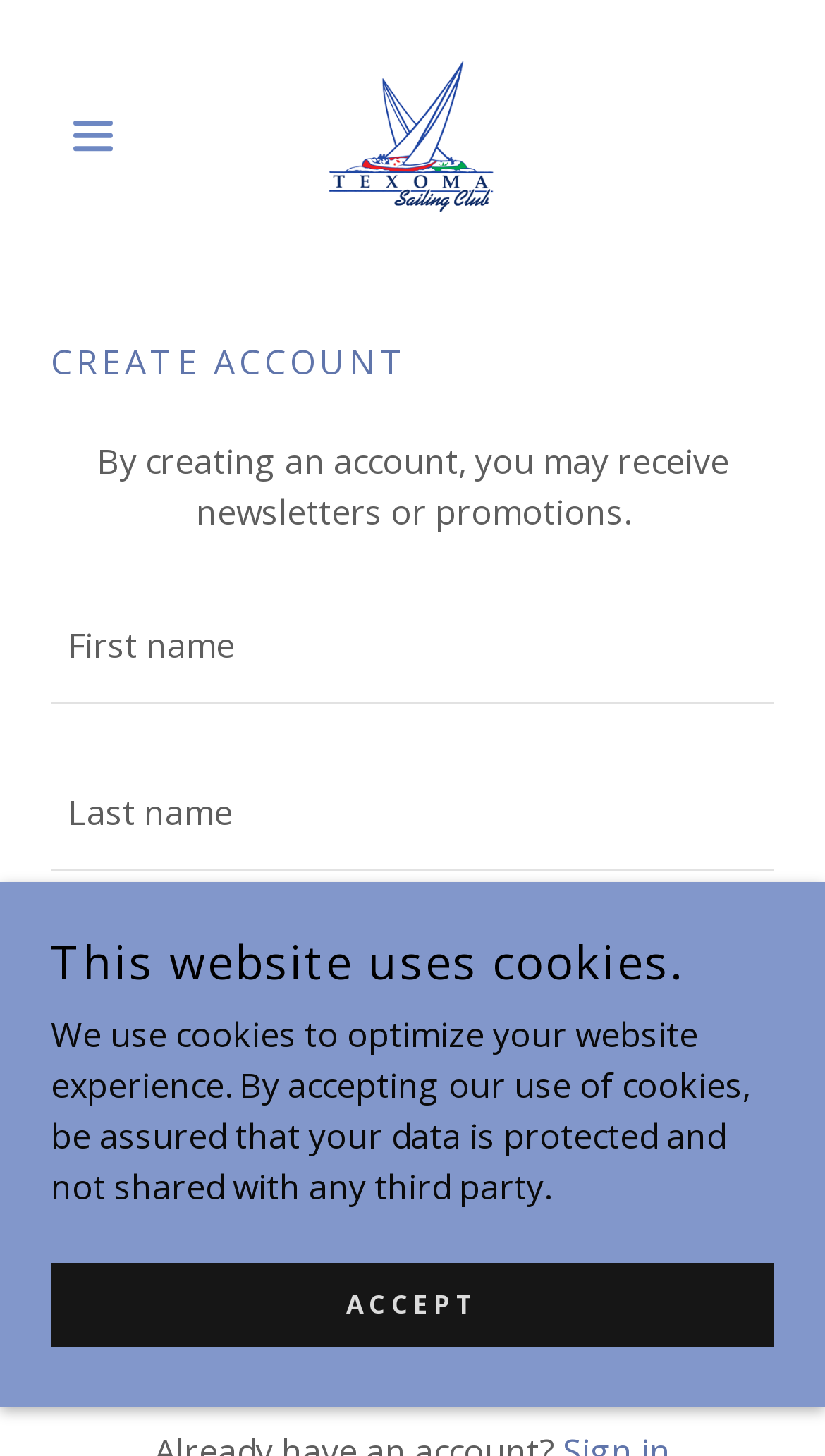Please locate the bounding box coordinates of the element that should be clicked to achieve the given instruction: "Click the Texoma Sailing Club link".

[0.387, 0.035, 0.613, 0.151]